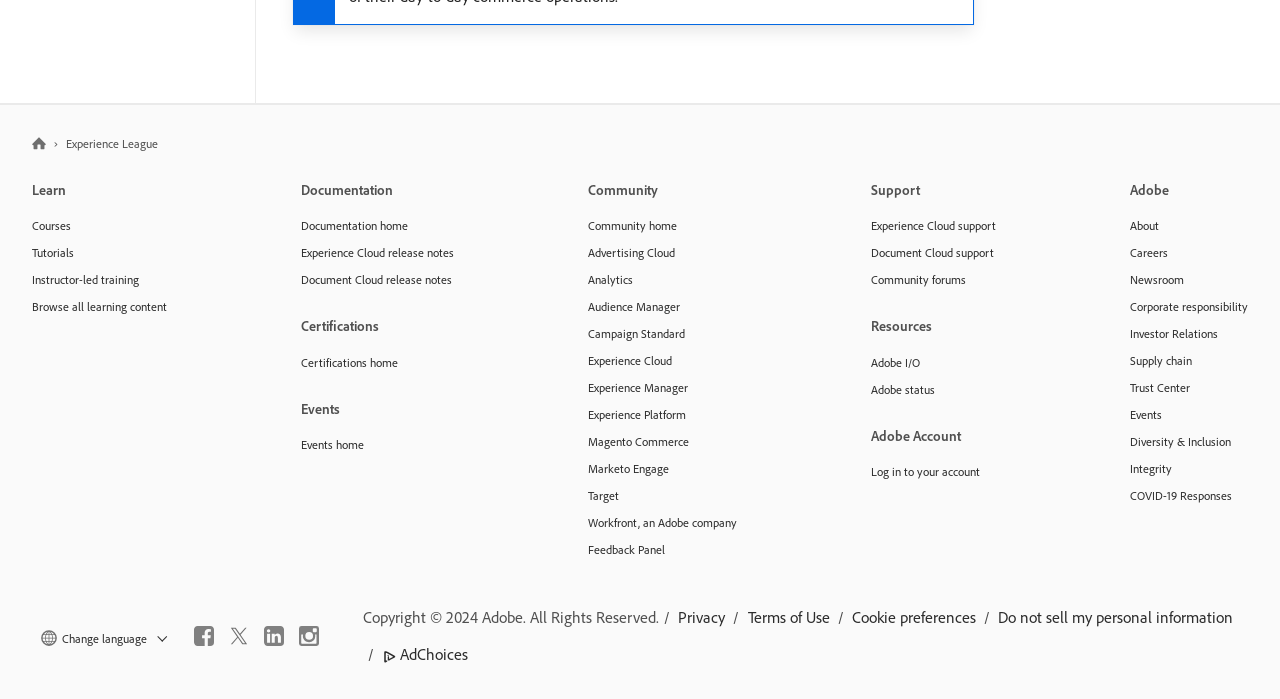Determine the bounding box coordinates of the clickable element necessary to fulfill the instruction: "Click on LIST A PROPERTY". Provide the coordinates as four float numbers within the 0 to 1 range, i.e., [left, top, right, bottom].

None